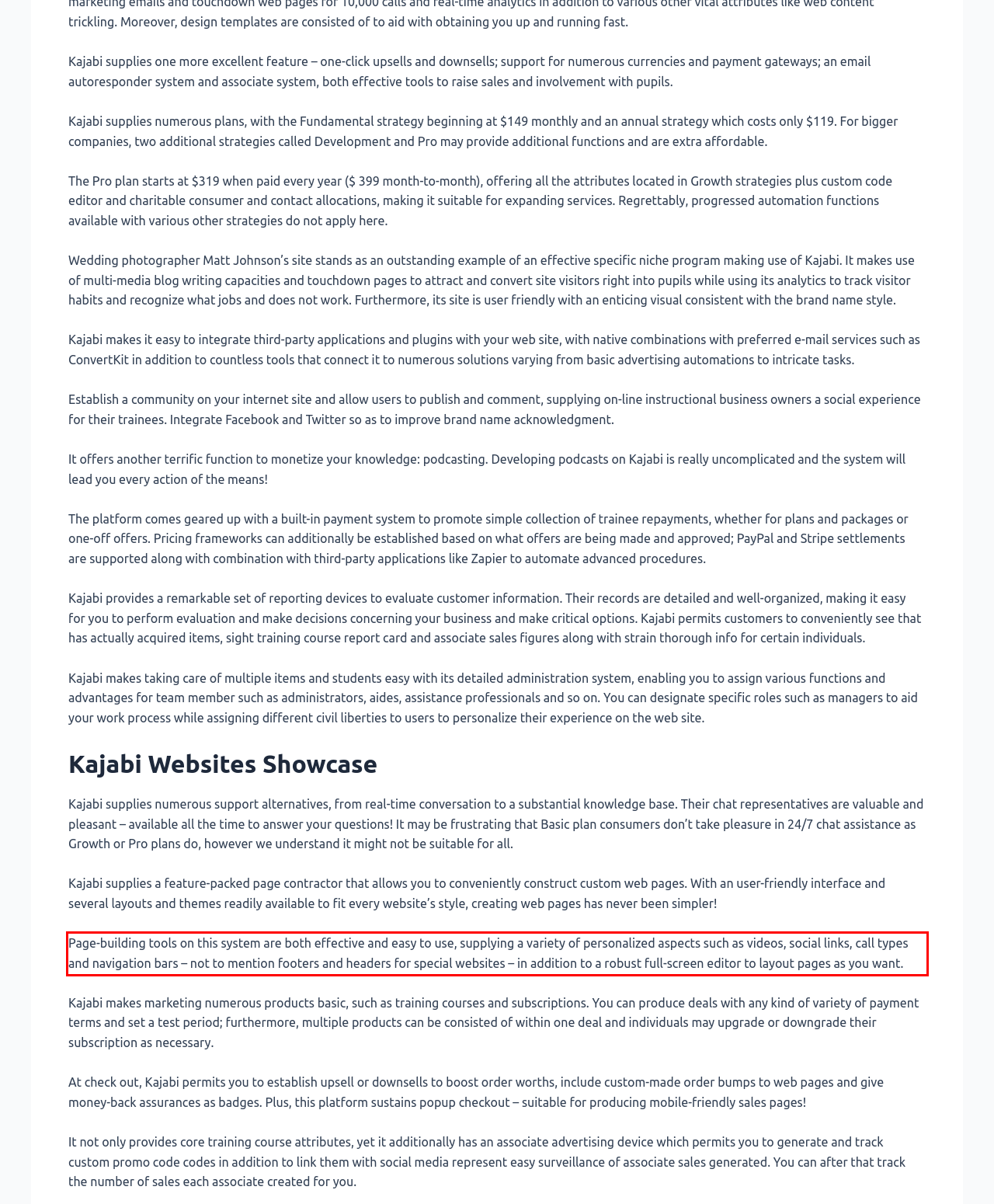Observe the screenshot of the webpage that includes a red rectangle bounding box. Conduct OCR on the content inside this red bounding box and generate the text.

Page-building tools on this system are both effective and easy to use, supplying a variety of personalized aspects such as videos, social links, call types and navigation bars – not to mention footers and headers for special websites – in addition to a robust full-screen editor to layout pages as you want.